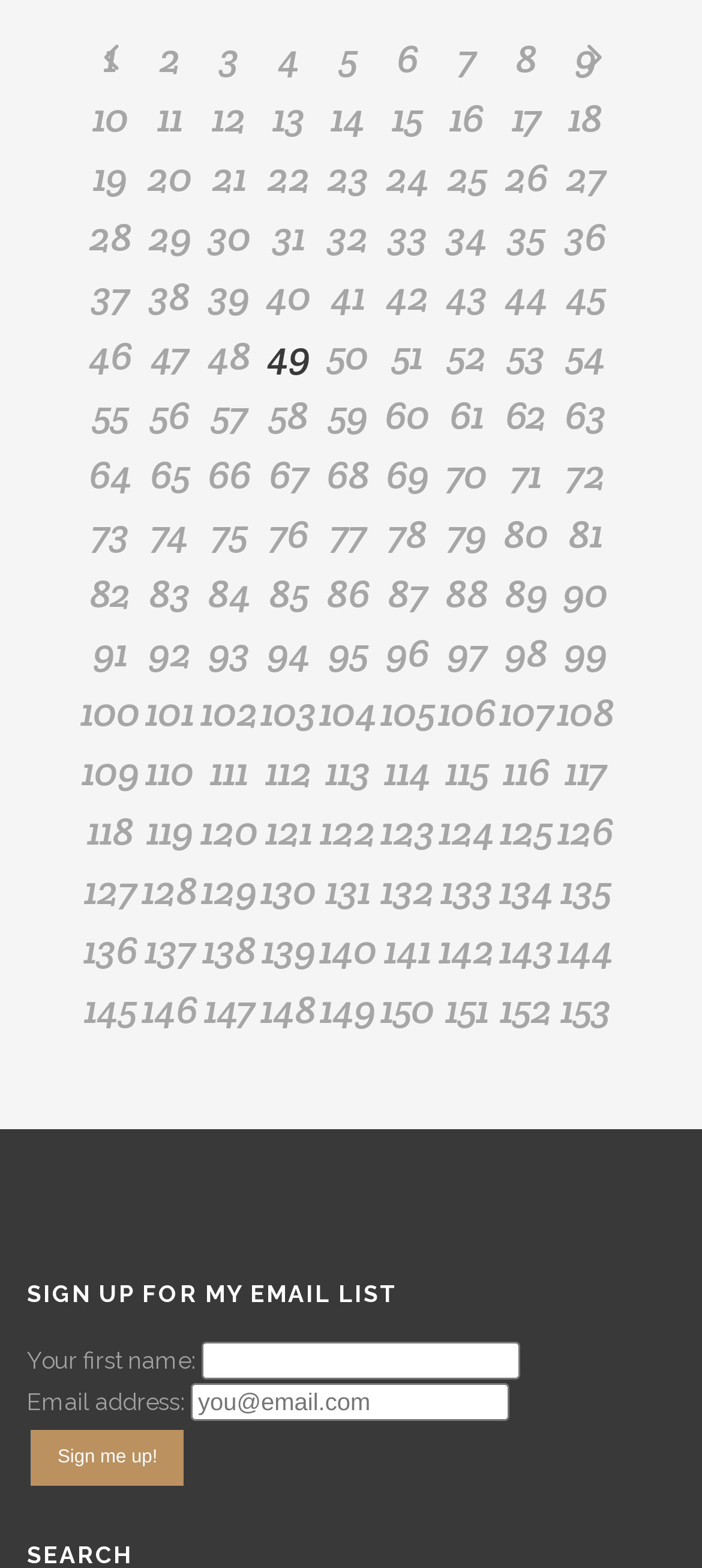How many links are on the webpage?
Use the image to answer the question with a single word or phrase.

80